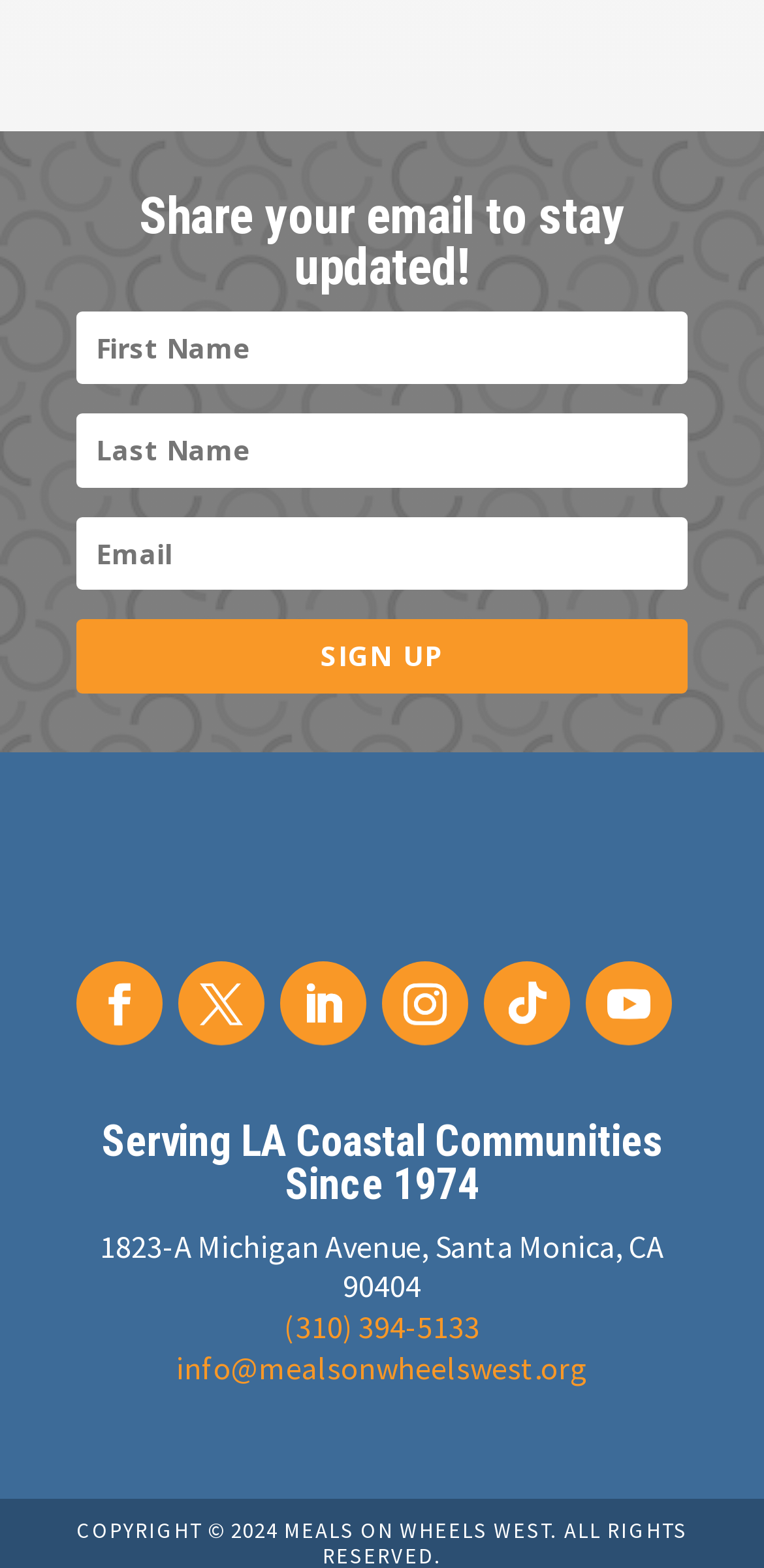Answer the question using only a single word or phrase: 
What is the required field in the sign-up form?

Email